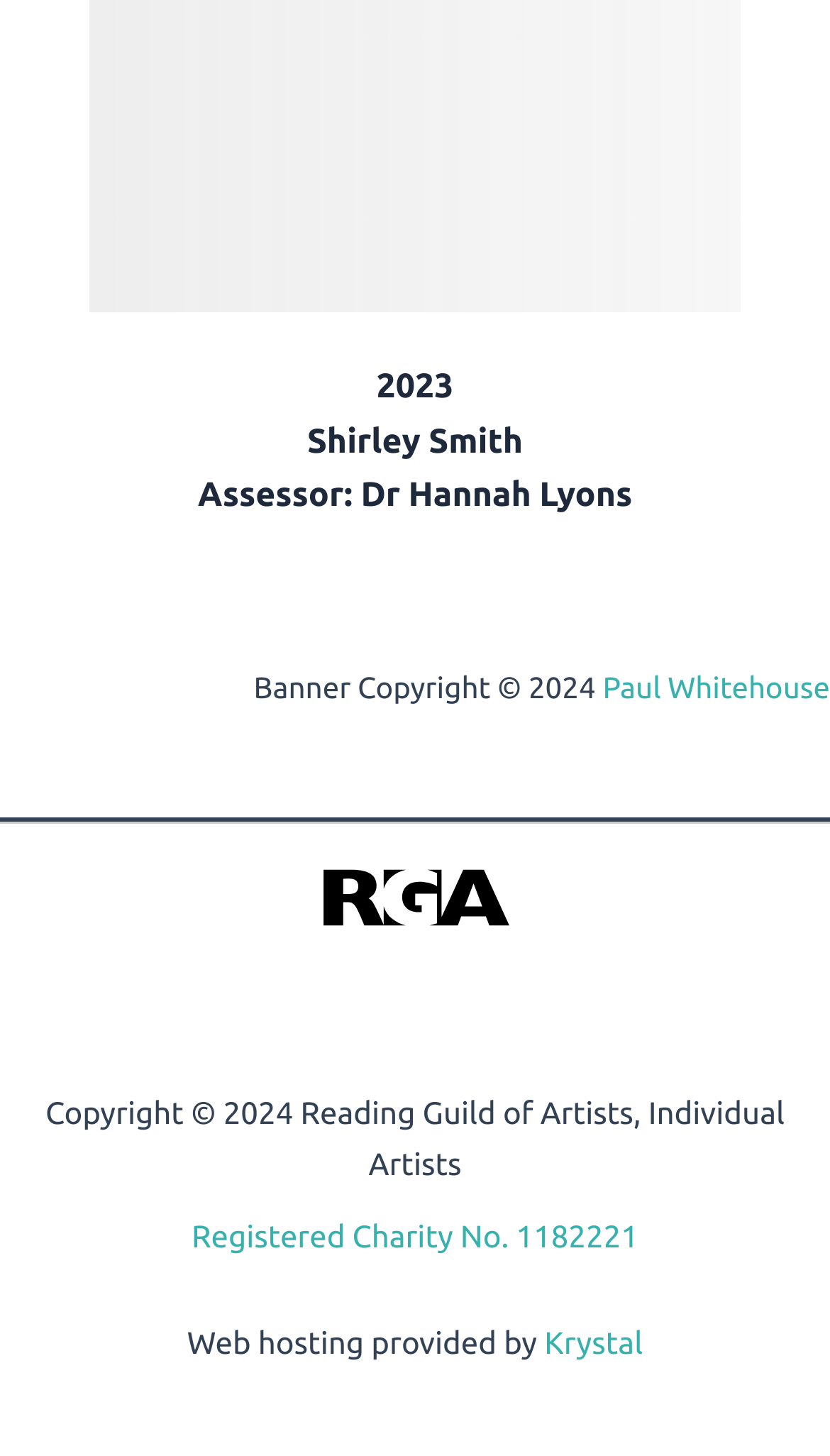Observe the image and answer the following question in detail: What is the copyright year of the Reading Guild of Artists?

The answer can be found in the StaticText element which contains the text 'Copyright © 2024 Reading Guild of Artists, Individual Artists'. This element has a bounding box with coordinates [0.055, 0.752, 0.945, 0.812].